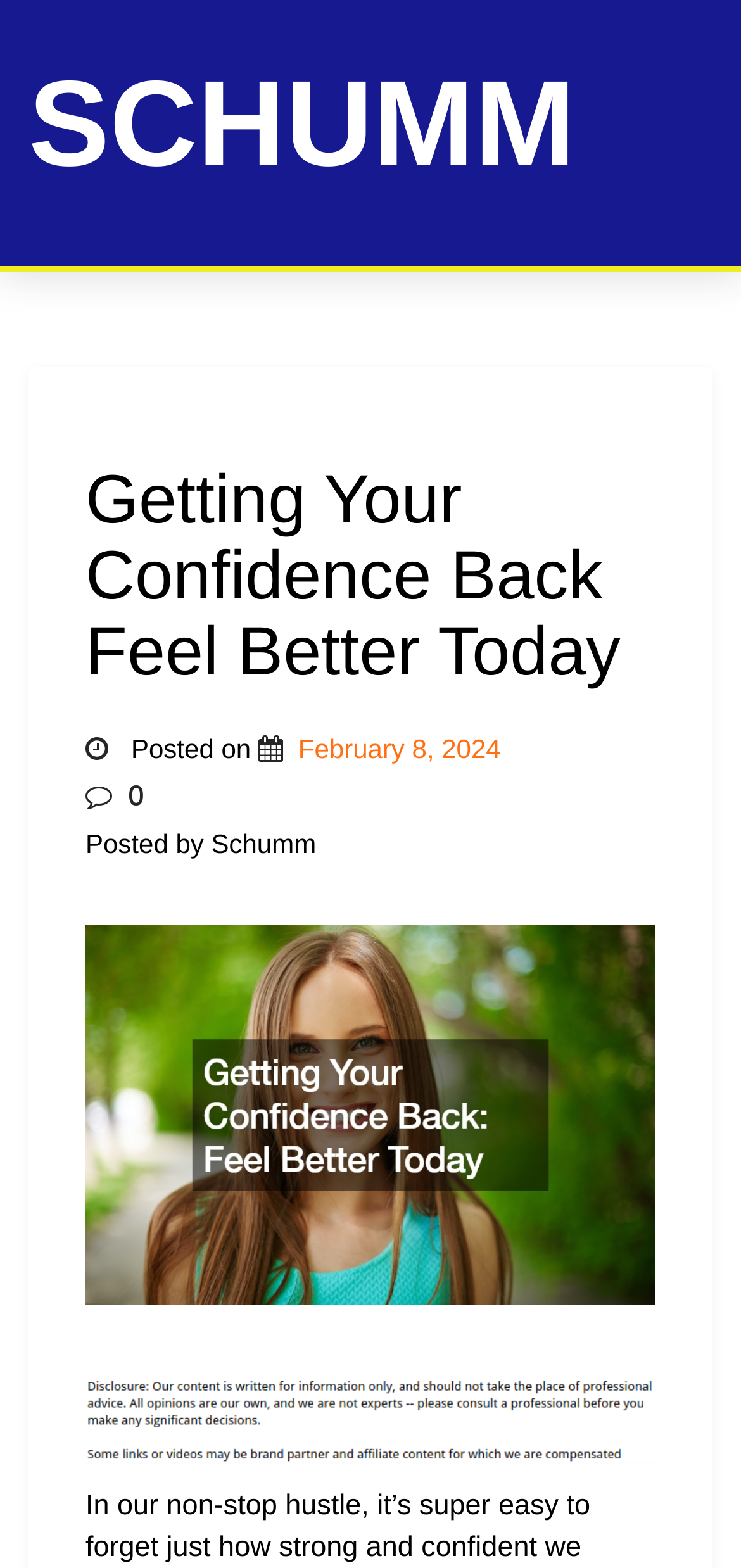What is the color of the van mentioned on the webpage?
Please answer the question with a single word or phrase, referencing the image.

Not mentioned